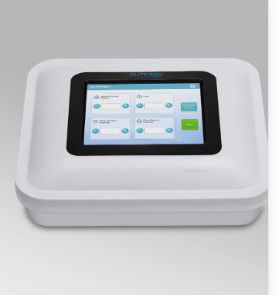Respond with a single word or phrase to the following question:
Where can the TMS machine be used?

Clinical and home environments